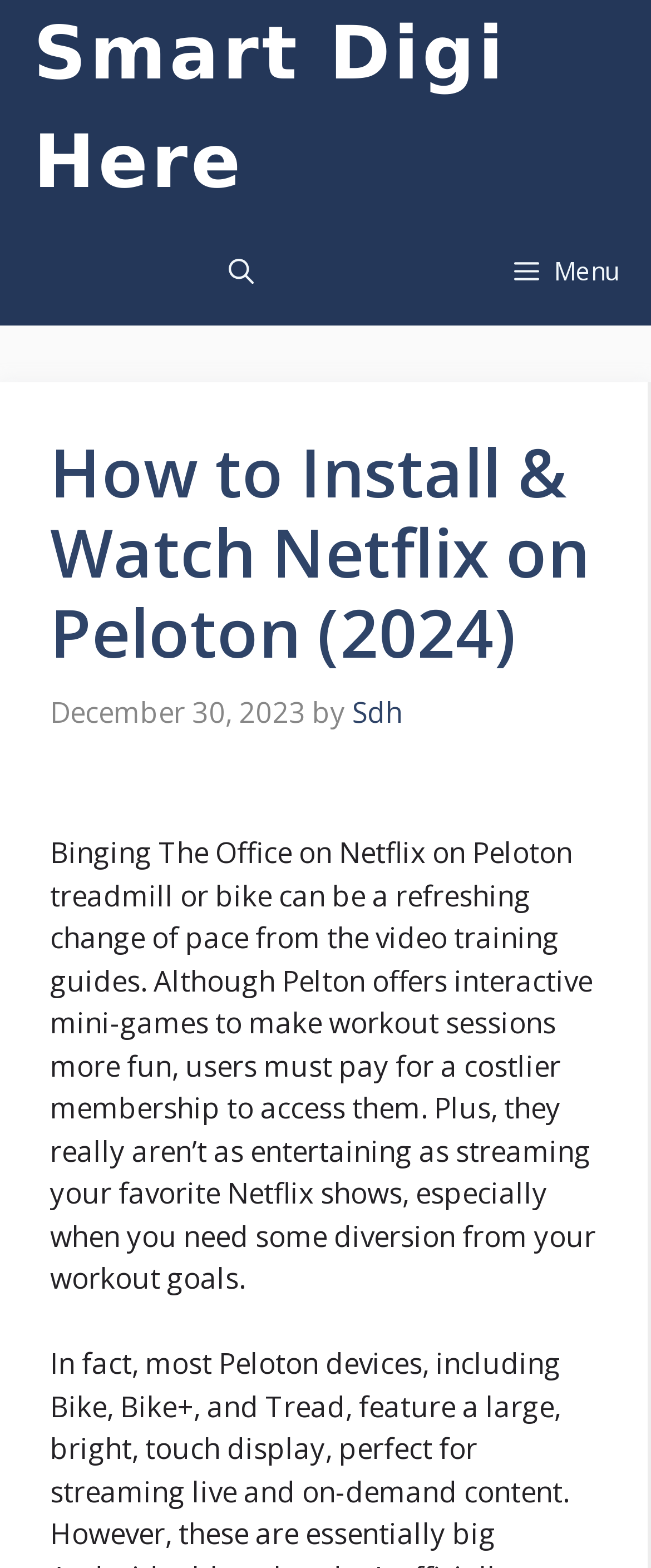What is the author's name?
Look at the webpage screenshot and answer the question with a detailed explanation.

The author's name is mentioned in the webpage as 'Sdh', which is a link that likely leads to the author's profile or other related content.